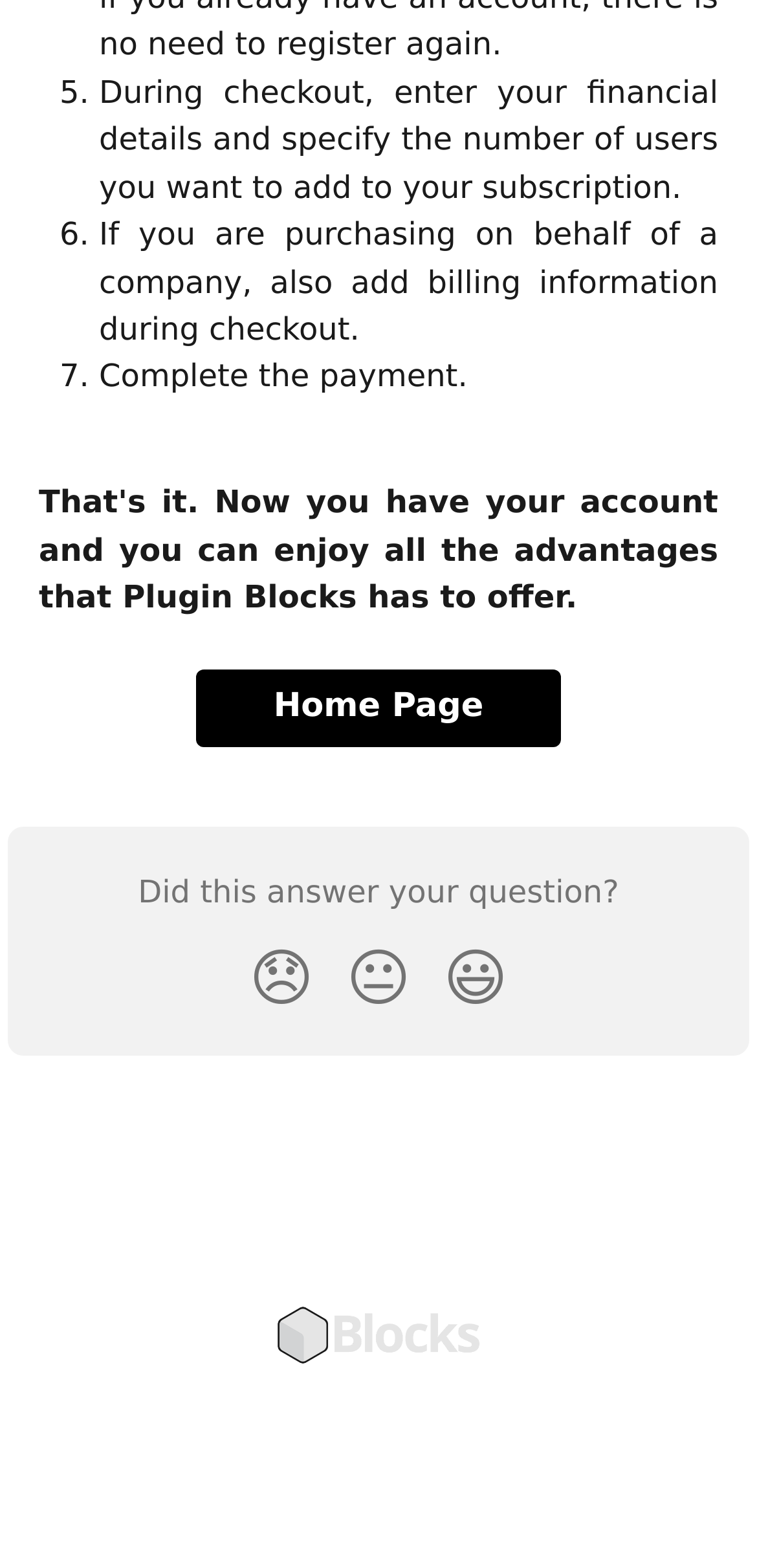What is the purpose of adding billing information during checkout?
Please respond to the question thoroughly and include all relevant details.

According to the webpage, if you are purchasing on behalf of a company, you need to add billing information during the checkout process.